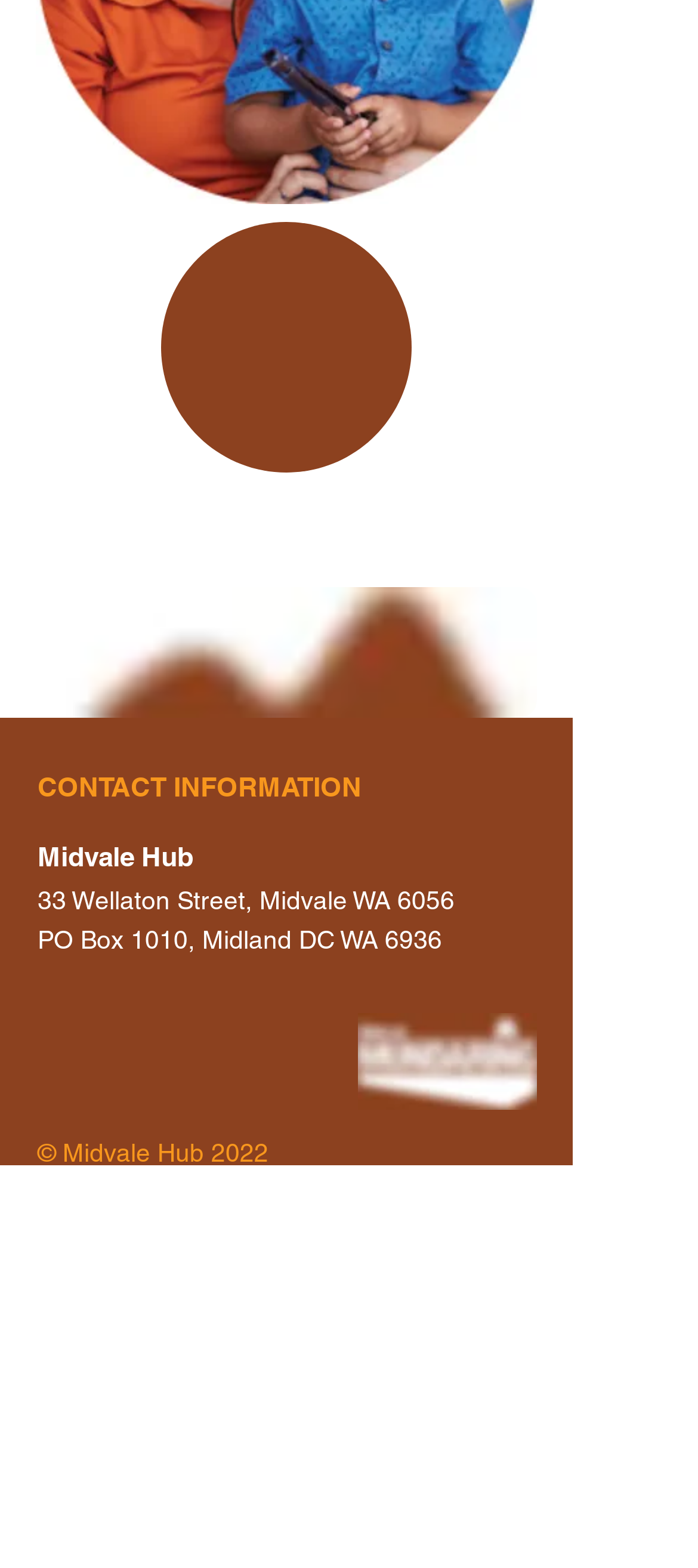What is the address of the Midvale Hub?
By examining the image, provide a one-word or phrase answer.

33 Wellaton Street, Midvale WA 6056